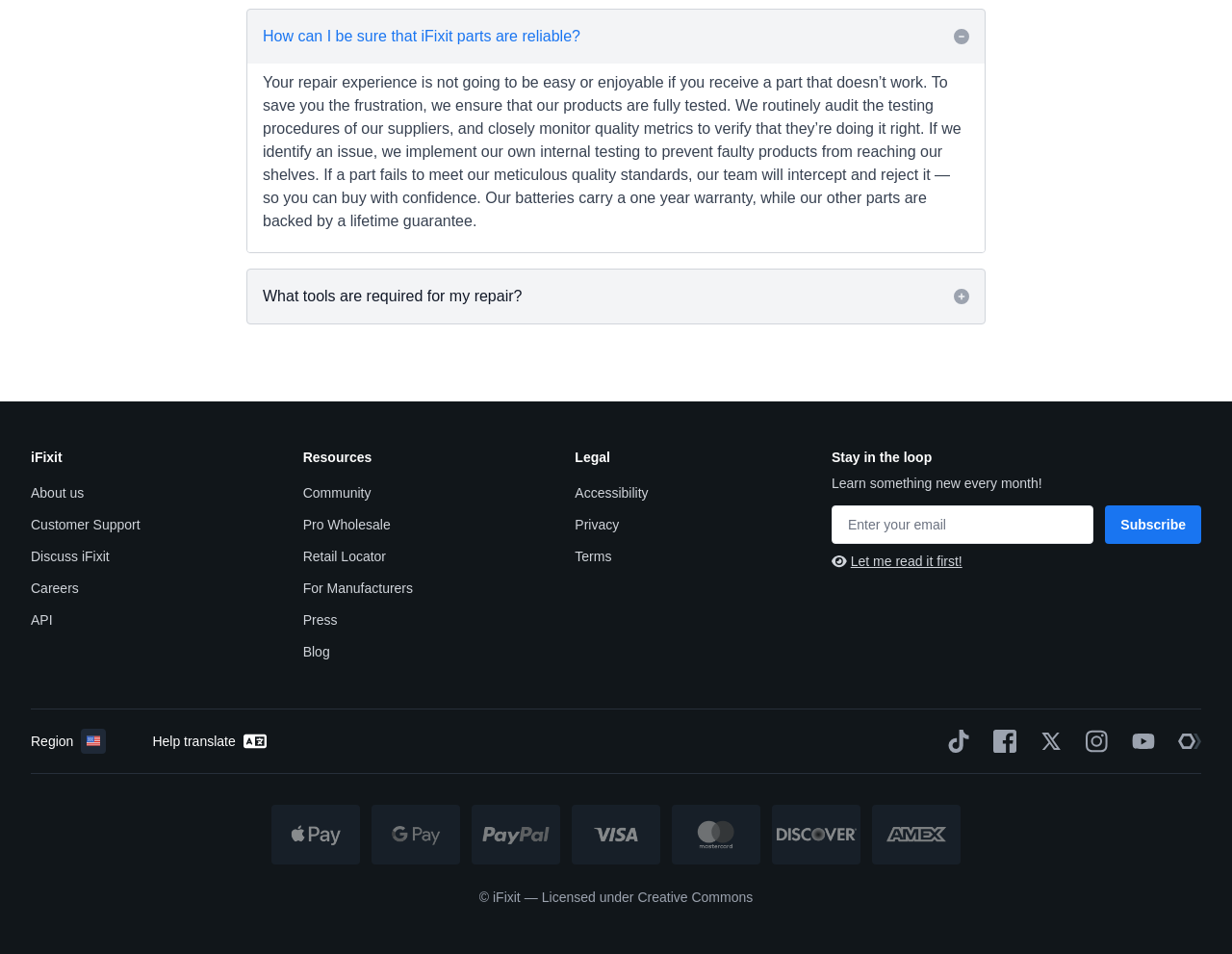Please specify the bounding box coordinates of the clickable section necessary to execute the following command: "Click the 'Region' button".

[0.025, 0.764, 0.086, 0.79]